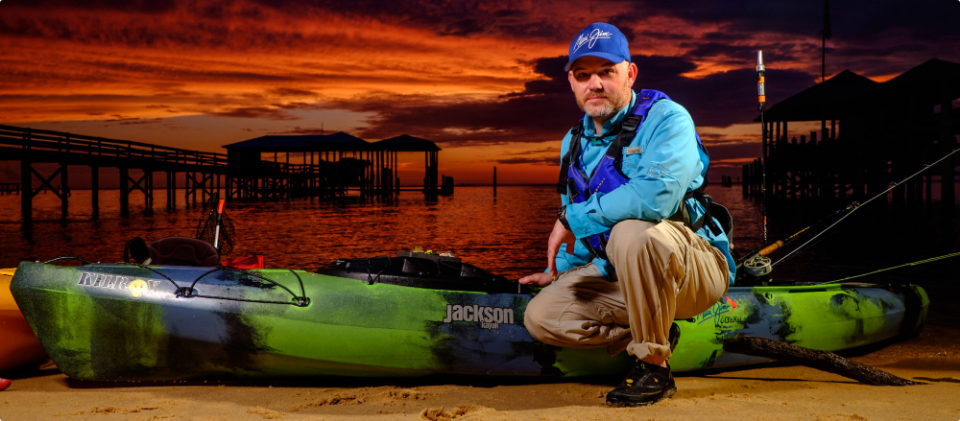Provide a comprehensive description of the image.

A rugged kayaker poses confidently on the sandy shore with his vibrant green kayak, emblazoned with the brand name "Jackson." The sunset paints the sky in dramatic hues of orange, purple, and pink, reflecting off the calm waters of the nearby pier, which features silhouetted structures against the twilight. Dressed in a bright blue long-sleeve shirt and wearing a matching cap, the kayaker is equipped with fishing gear, hinting at his adventurous spirit and passion for kayak fishing. This image not only showcases the stunning natural beauty of the surroundings but also evokes a sense of tranquility and excitement associated with outdoor adventures, particularly those focused on fly fishing in idyllic settings.